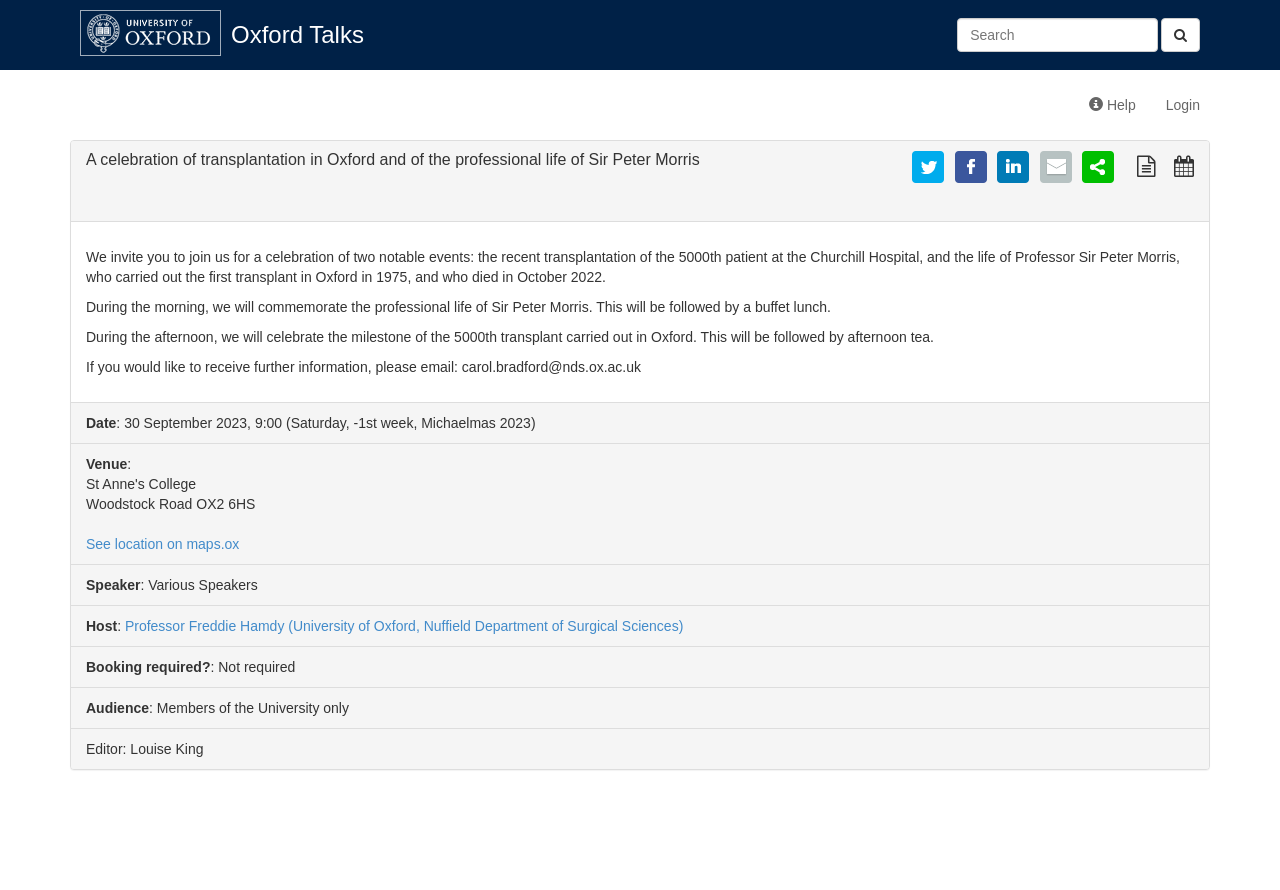Identify the bounding box coordinates for the element you need to click to achieve the following task: "See location on maps.ox". The coordinates must be four float values ranging from 0 to 1, formatted as [left, top, right, bottom].

[0.067, 0.602, 0.187, 0.62]